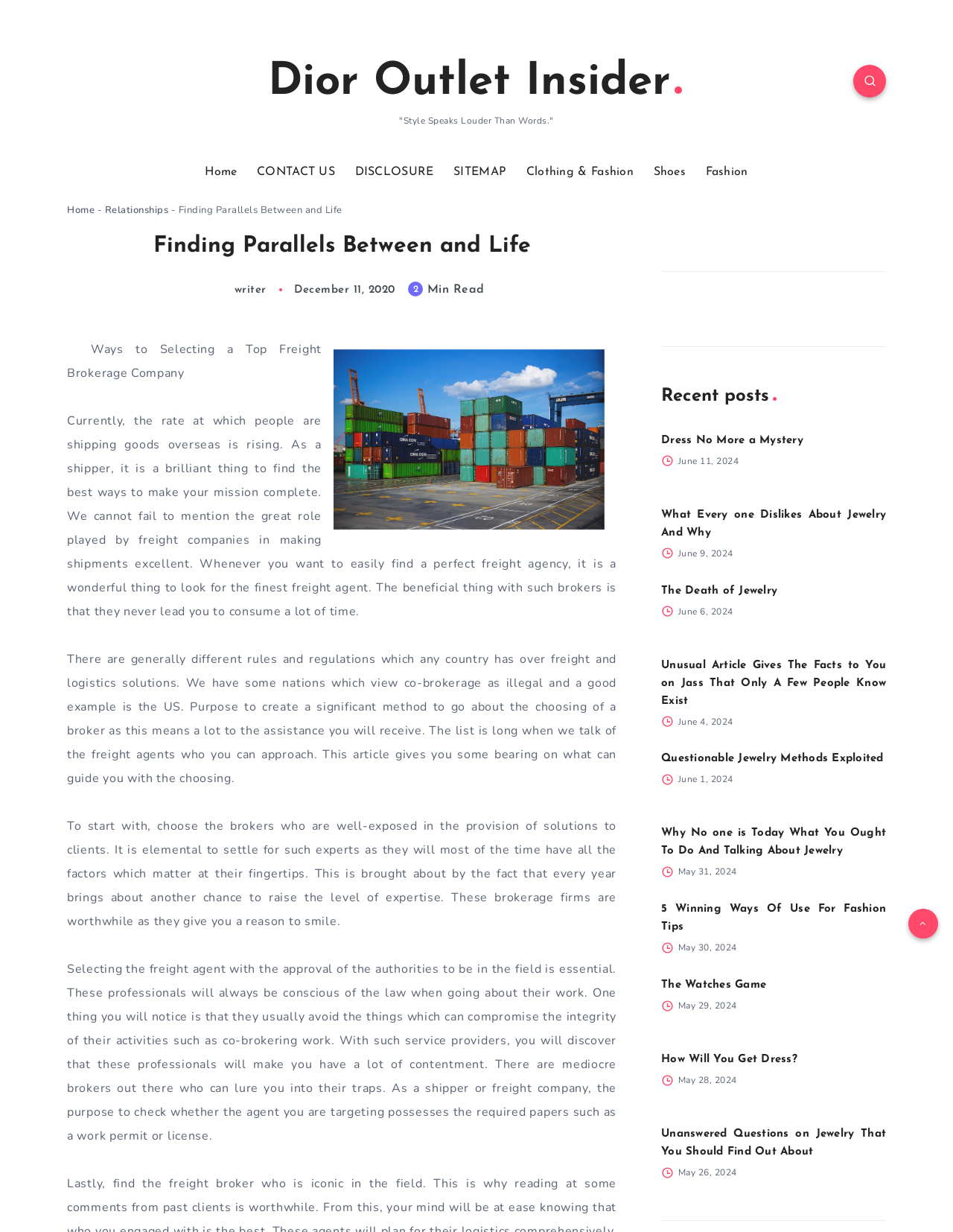What is the purpose of the article 'Ways to Selecting a Top Freight Brokerage Company'?
Carefully analyze the image and provide a detailed answer to the question.

The purpose of the article can be inferred from the content of the article, which provides guidance on how to select a top freight brokerage company, indicating that the purpose is to assist in choosing a freight agent.